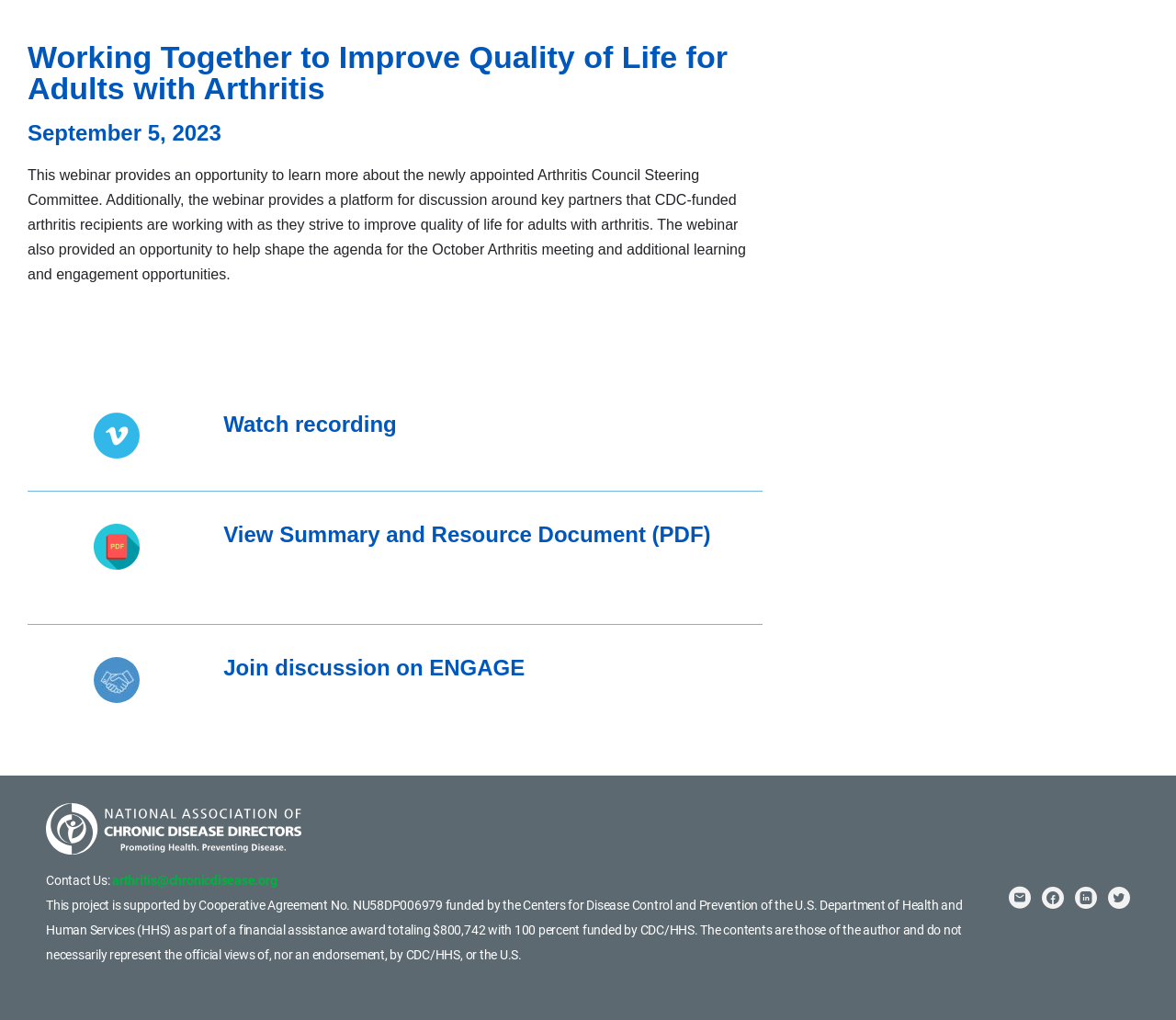Find the bounding box of the web element that fits this description: "Join discussion on ENGAGE".

[0.19, 0.642, 0.446, 0.667]